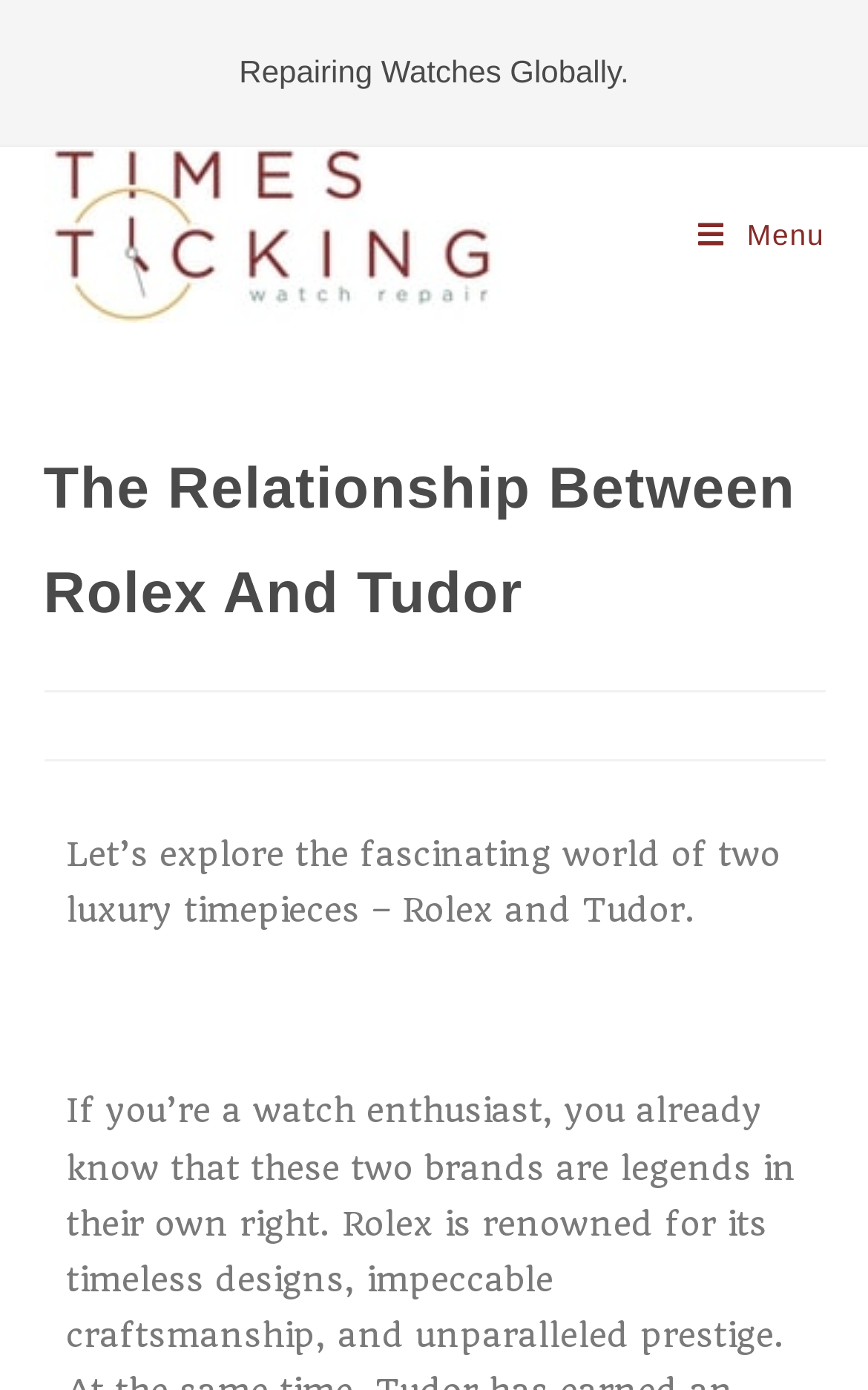Provide a brief response to the question below using one word or phrase:
Is there a link to repair watches?

Yes